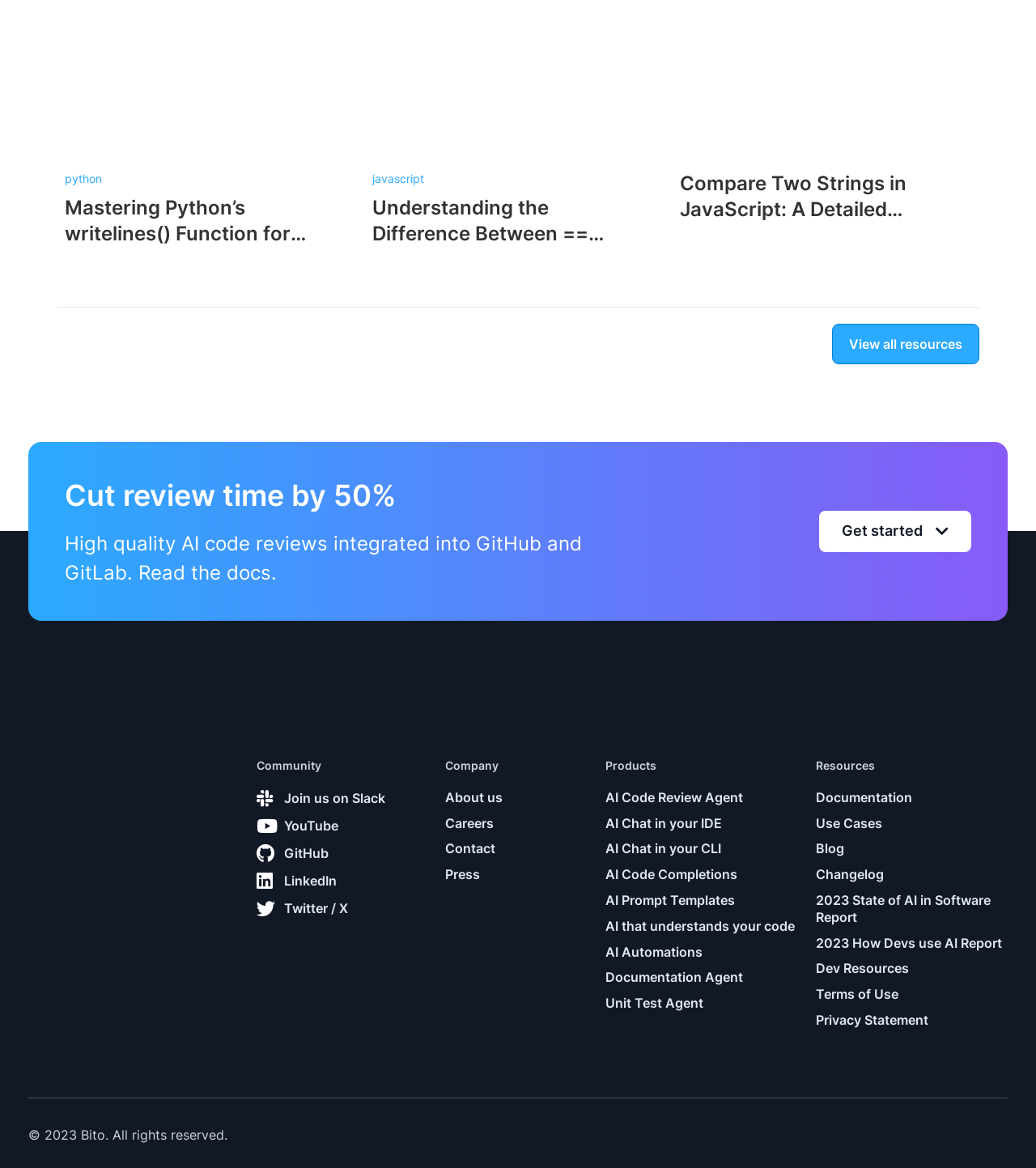Using the format (top-left x, top-left y, bottom-right x, bottom-right y), provide the bounding box coordinates for the described UI element. All values should be floating point numbers between 0 and 1: AI Prompt Templates

[0.584, 0.764, 0.772, 0.778]